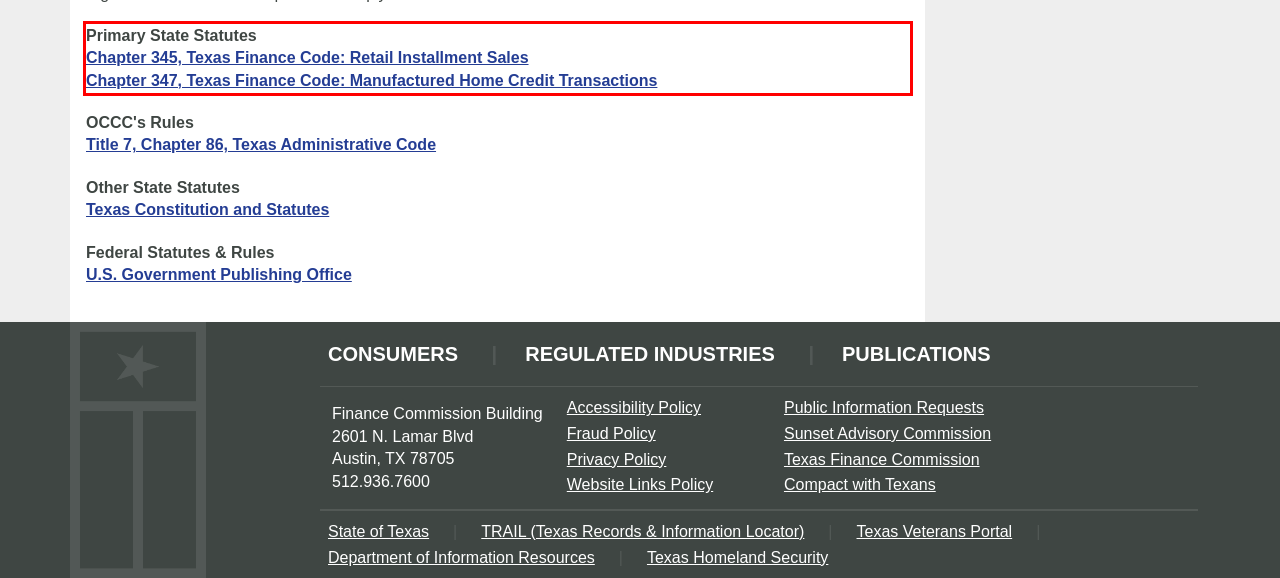Within the screenshot of the webpage, there is a red rectangle. Please recognize and generate the text content inside this red bounding box.

Primary State Statutes Chapter 345, Texas Finance Code: Retail Installment Sales Chapter 347, Texas Finance Code: Manufactured Home Credit Transactions